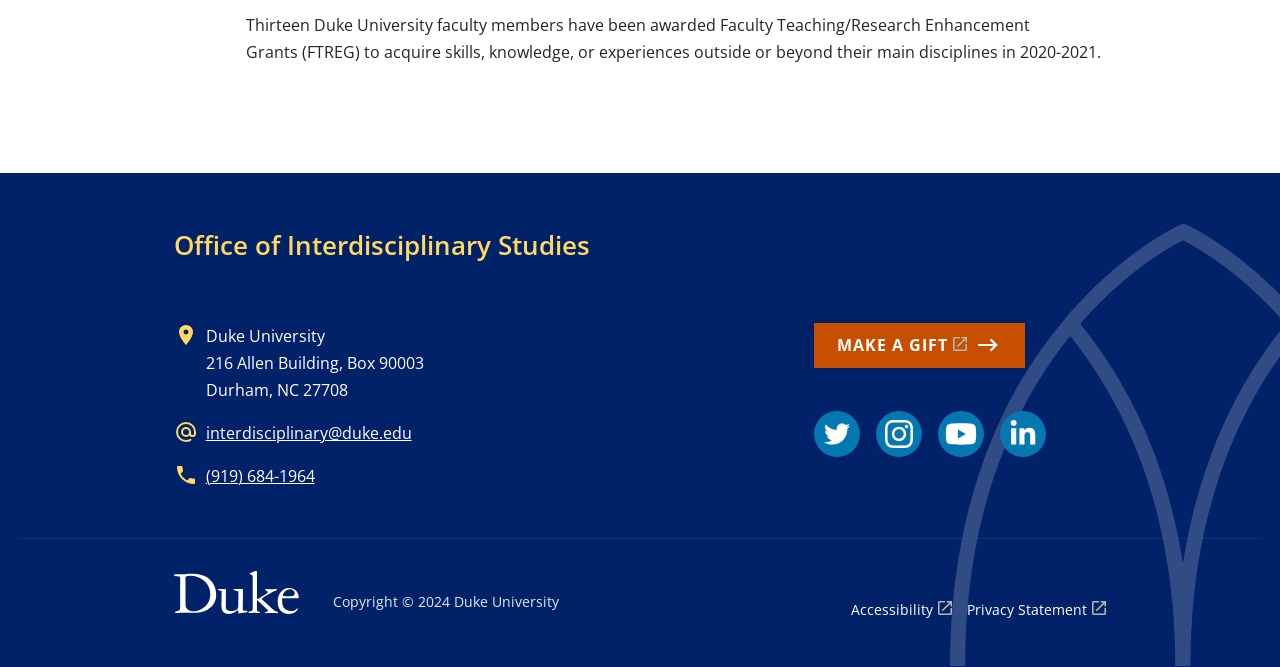Identify the bounding box of the HTML element described here: "aria-label="LinkedIn link" title="LinkedIn link"". Provide the coordinates as four float numbers between 0 and 1: [left, top, right, bottom].

[0.781, 0.617, 0.817, 0.686]